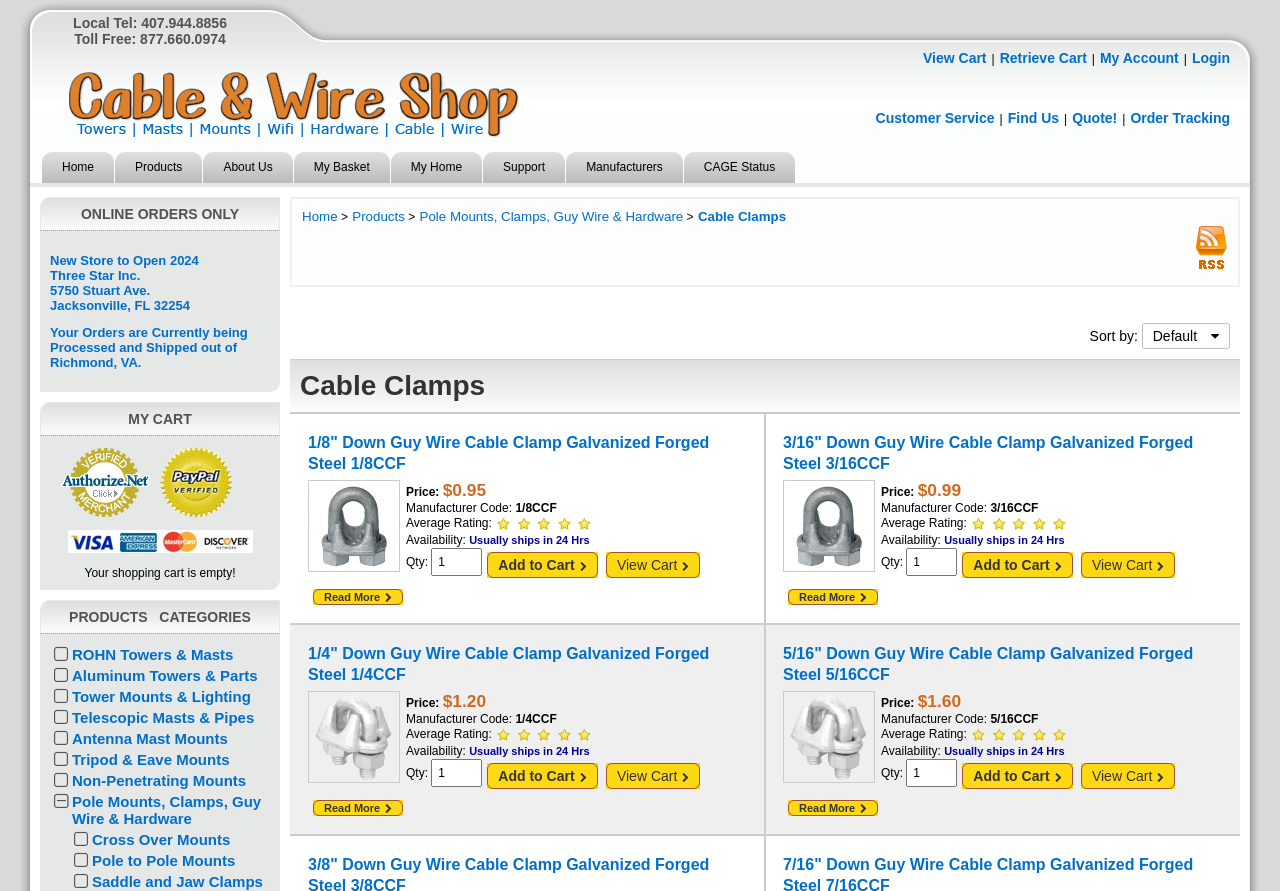What is the purpose of the 'Add to Cart' button?
Refer to the screenshot and answer in one word or phrase.

To add items to cart